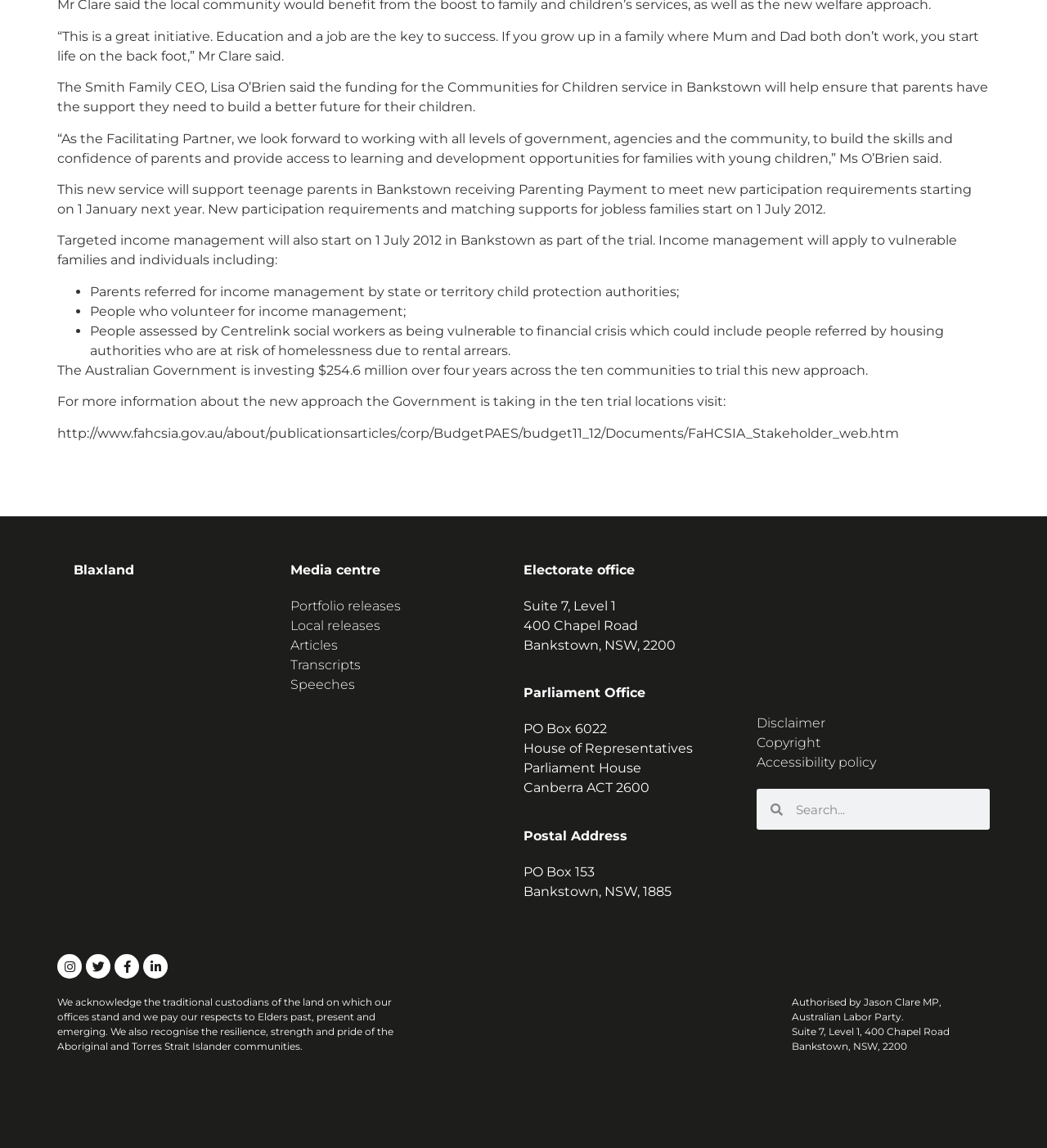Please locate the clickable area by providing the bounding box coordinates to follow this instruction: "Learn about relationships".

None